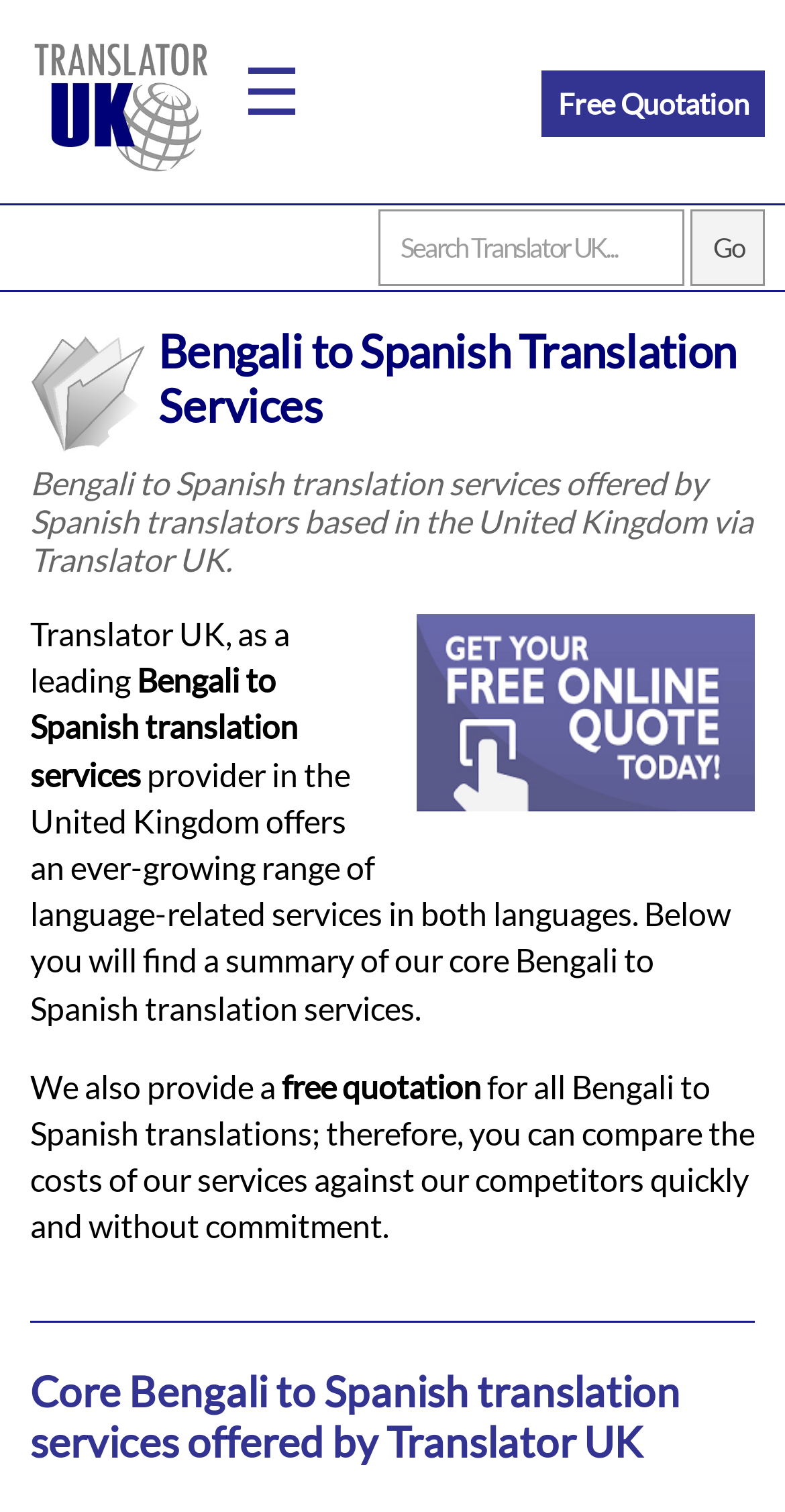What language translation services are offered?
Based on the visual content, answer with a single word or a brief phrase.

Bengali to Spanish